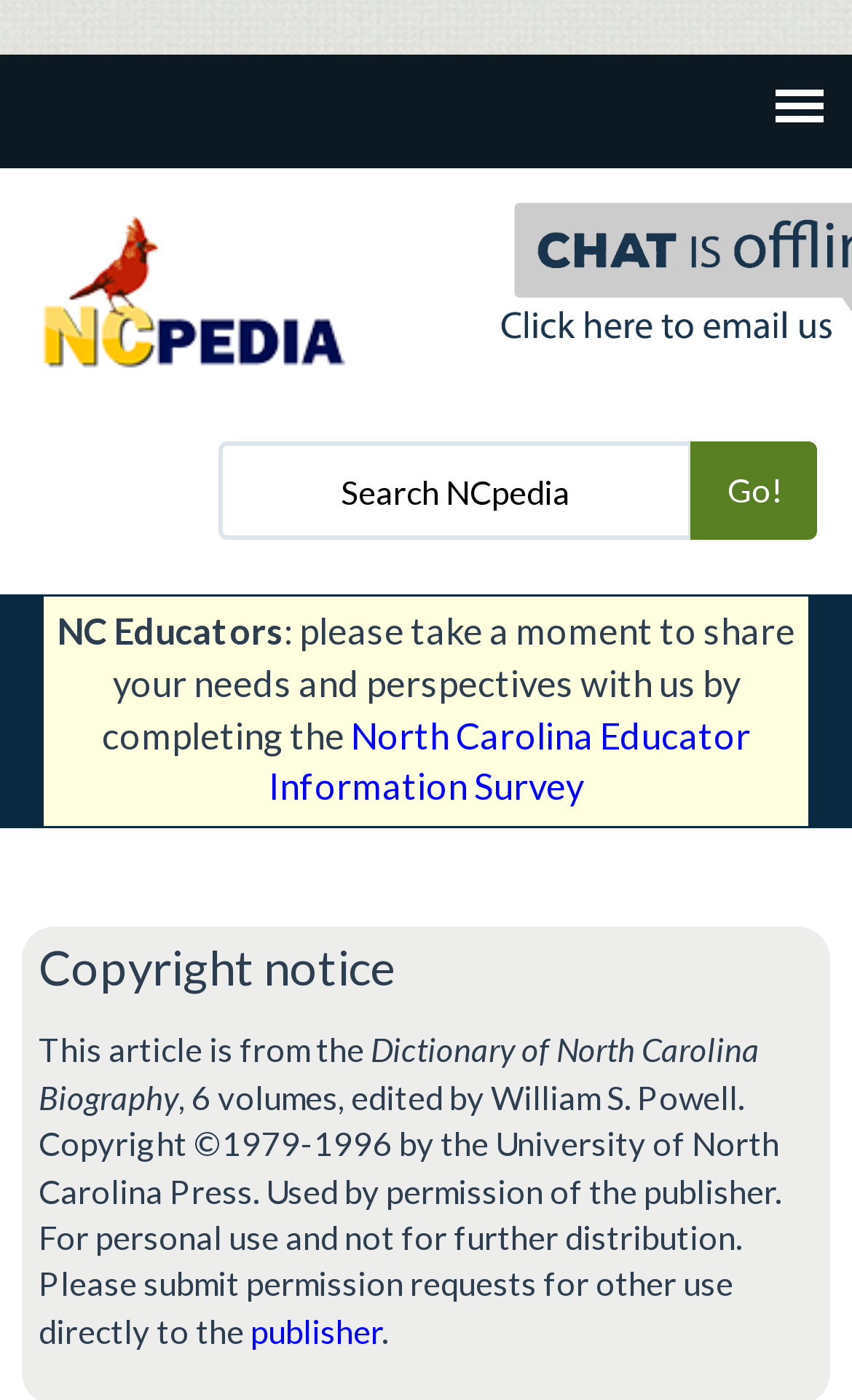What is the source of the article on the webpage?
Refer to the screenshot and deliver a thorough answer to the question presented.

The article mentions 'This article is from the Dictionary of North Carolina Biography', indicating that the source of the article is the Dictionary of North Carolina Biography.